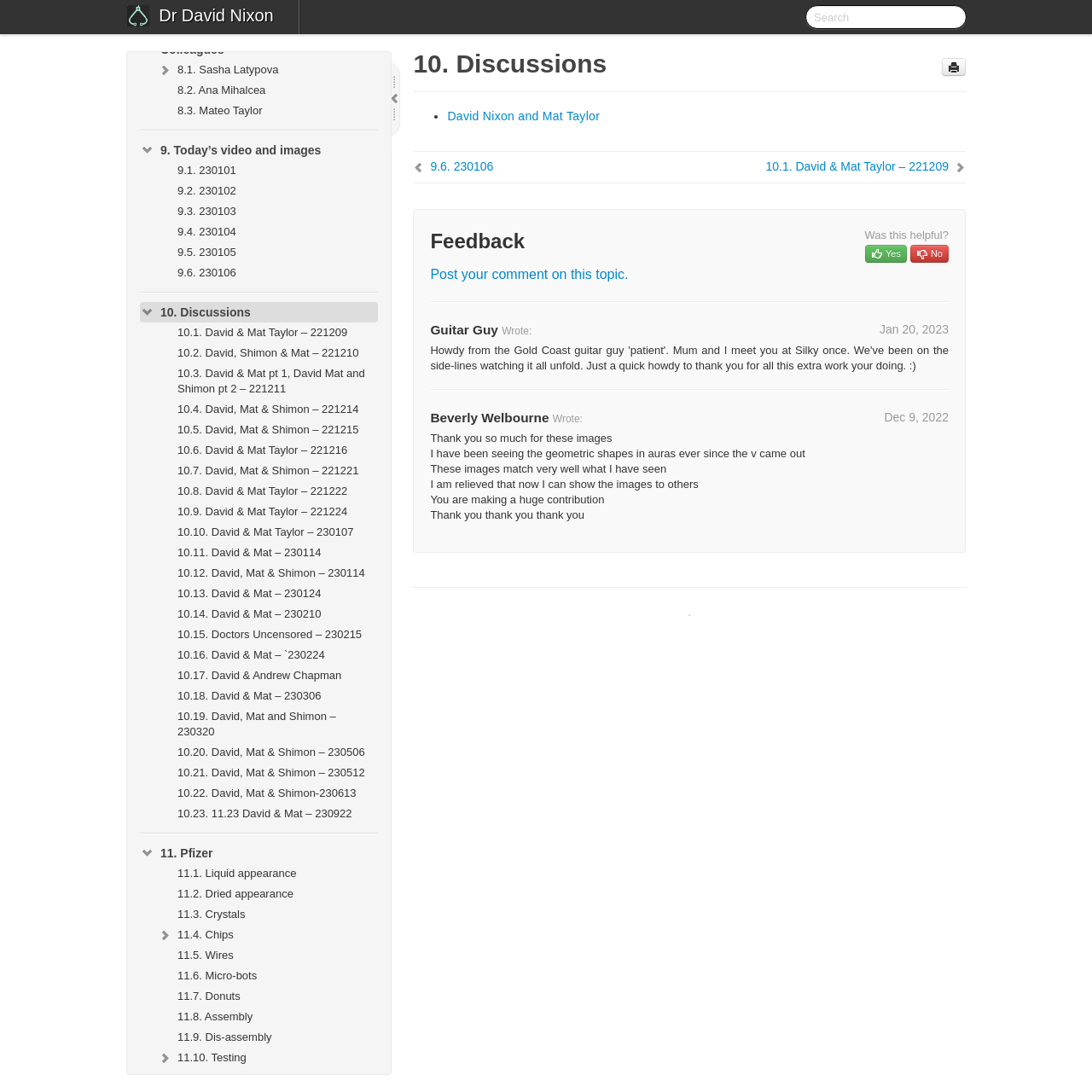What is the purpose of the link 'Print page'?
Provide an in-depth and detailed explanation in response to the question.

I inferred the answer by looking at the link 'Print page' with bounding box coordinates [0.862, 0.053, 0.884, 0.07], which suggests that clicking on it will allow the user to print the current webpage.